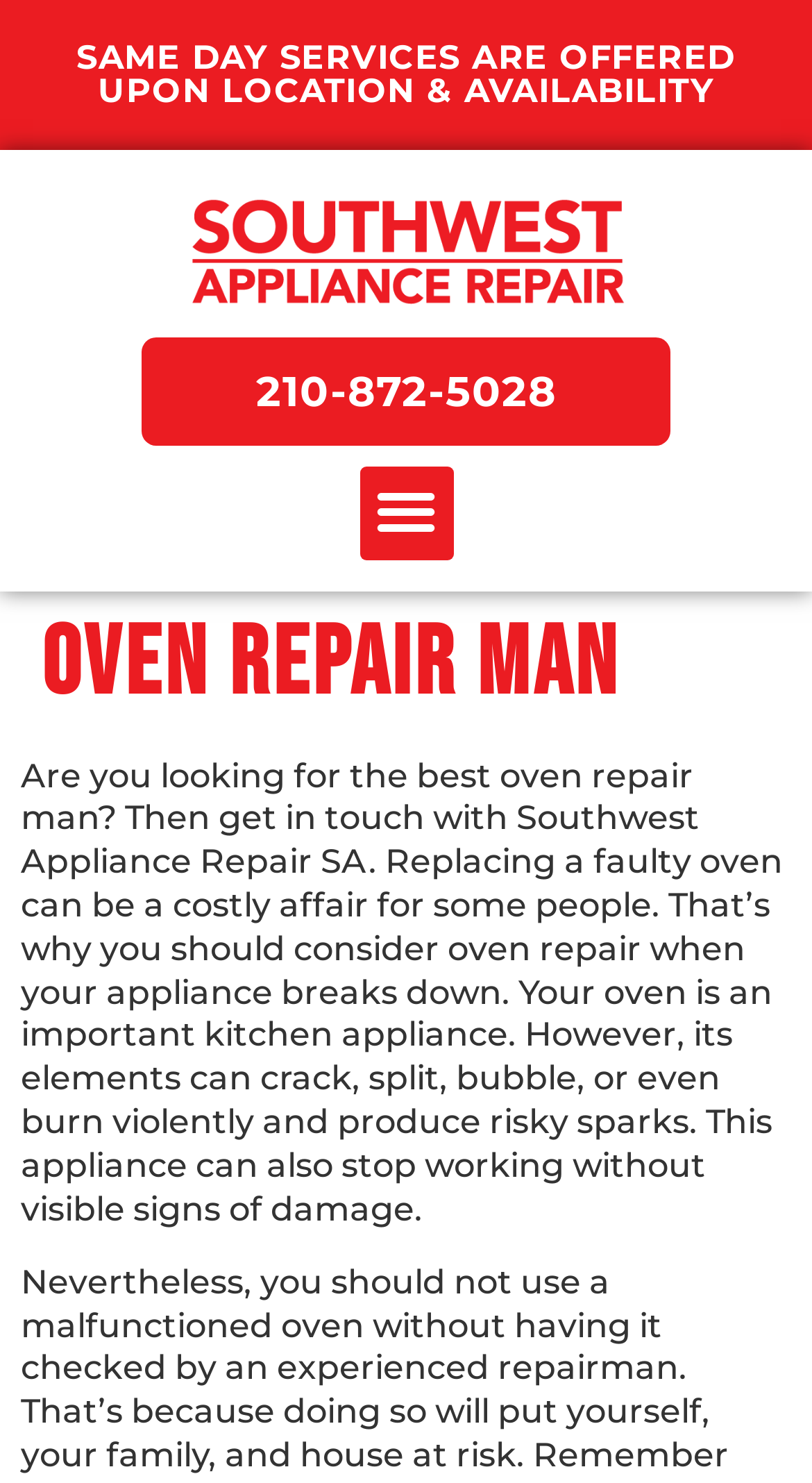Provide the bounding box coordinates for the UI element that is described by this text: "210-872-5028". The coordinates should be in the form of four float numbers between 0 and 1: [left, top, right, bottom].

[0.174, 0.227, 0.826, 0.3]